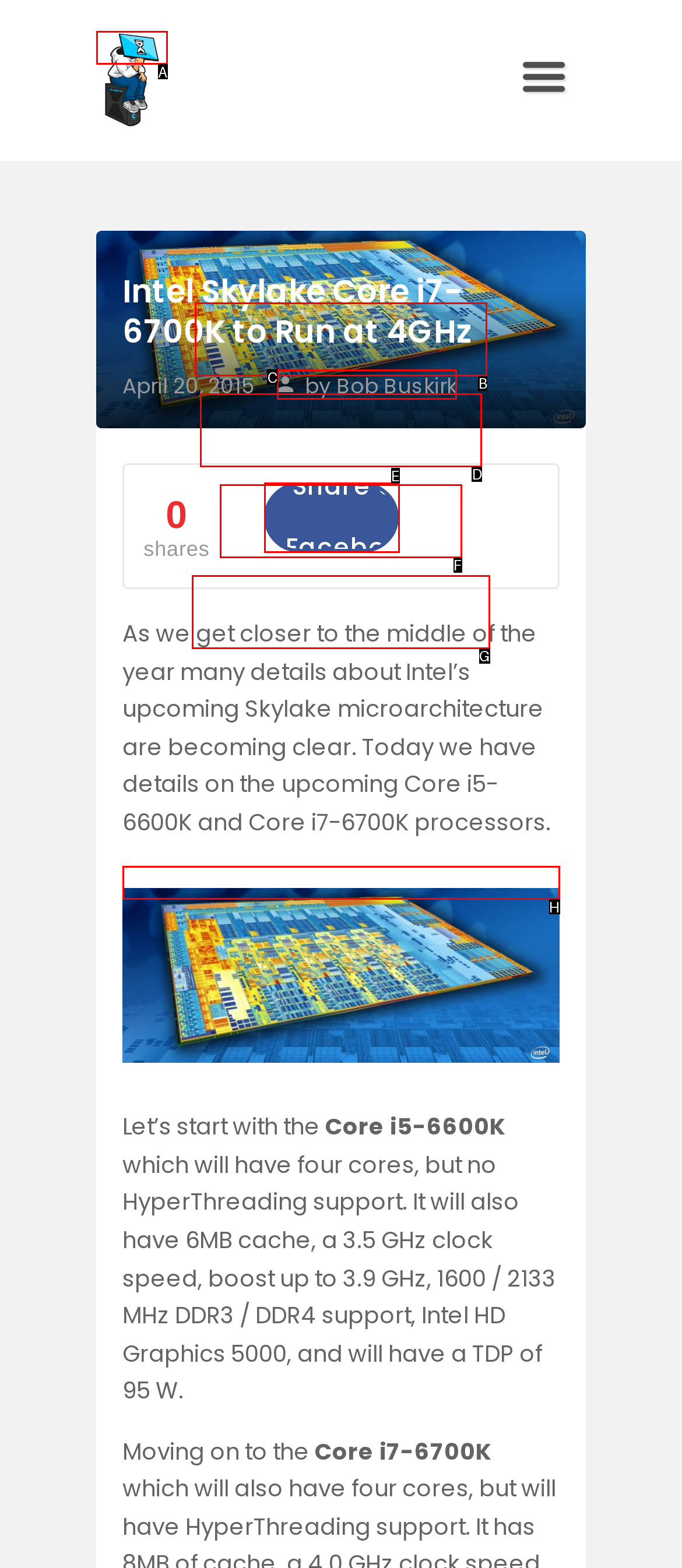Find the option that fits the given description: alt="Intel Skylake"
Answer with the letter representing the correct choice directly.

H